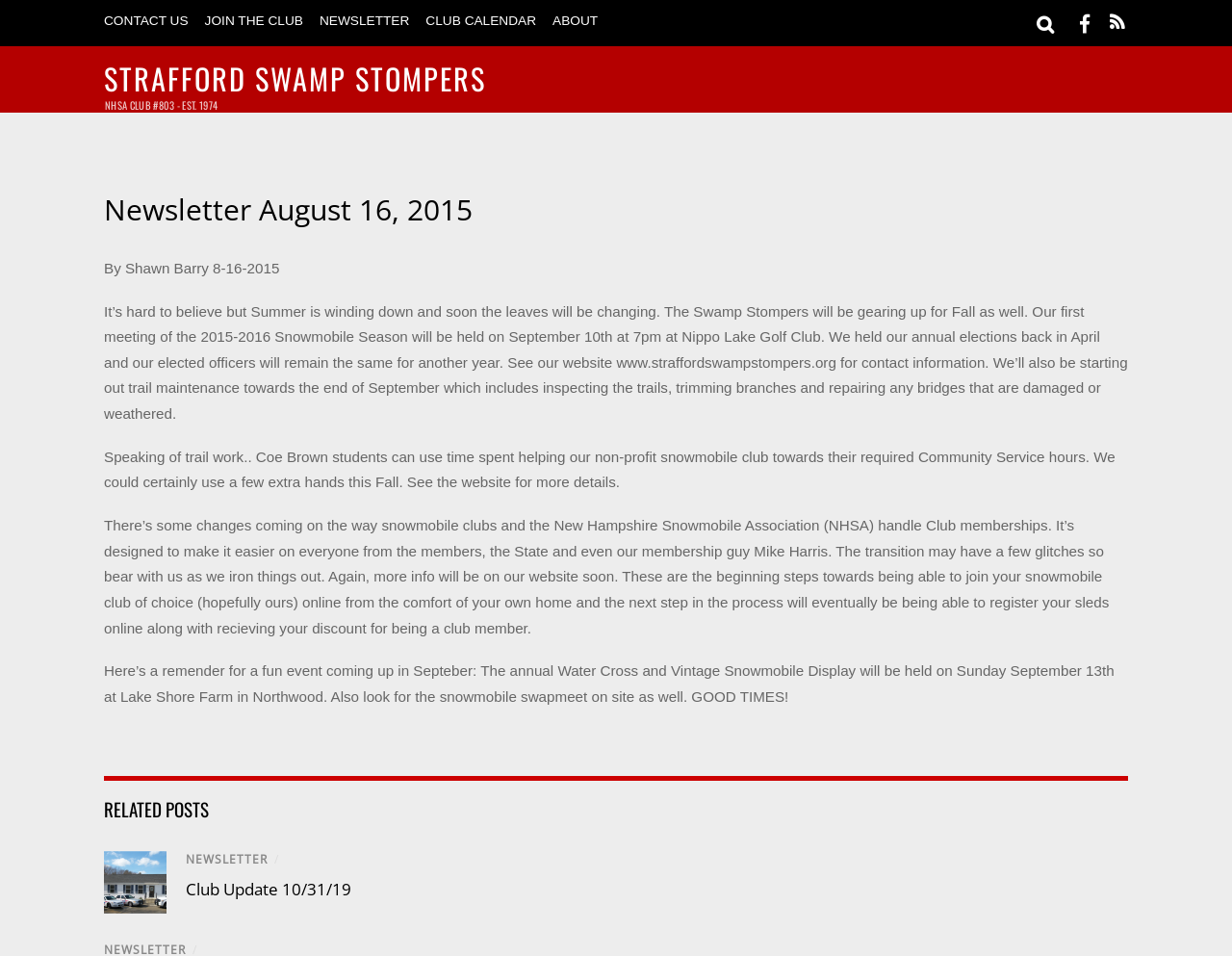Using the information in the image, could you please answer the following question in detail:
What is the name of the golf club where the first meeting will be held?

I found the answer by reading the text in the article section, which mentions that the first meeting of the 2015-2016 Snowmobile Season will be held at Nippo Lake Golf Club.